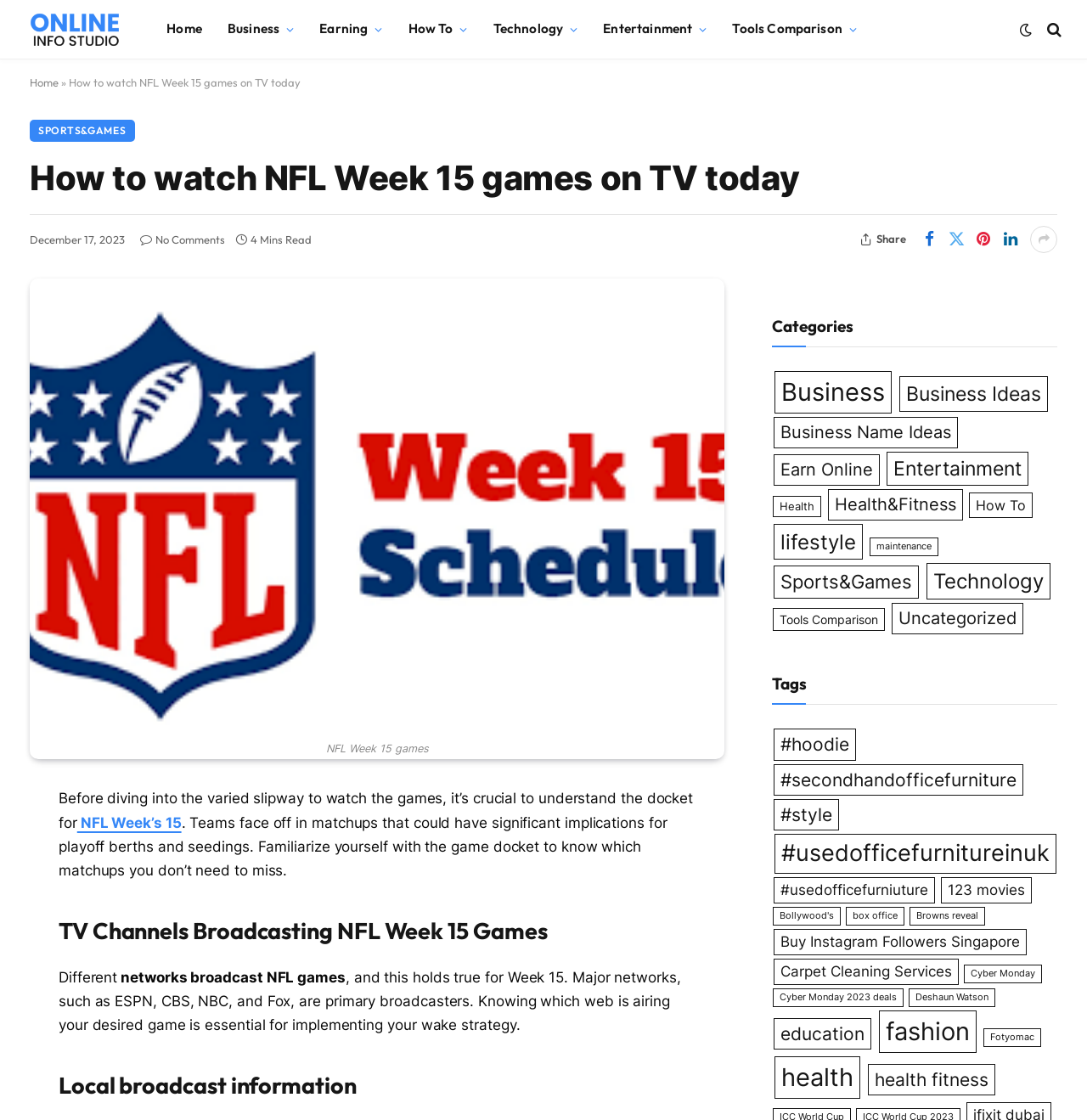Mark the bounding box of the element that matches the following description: "NFL Week’s 15".

[0.071, 0.727, 0.167, 0.742]